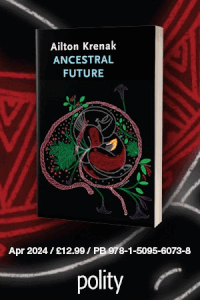Respond to the question below with a single word or phrase: What is the publisher of the book?

Polity